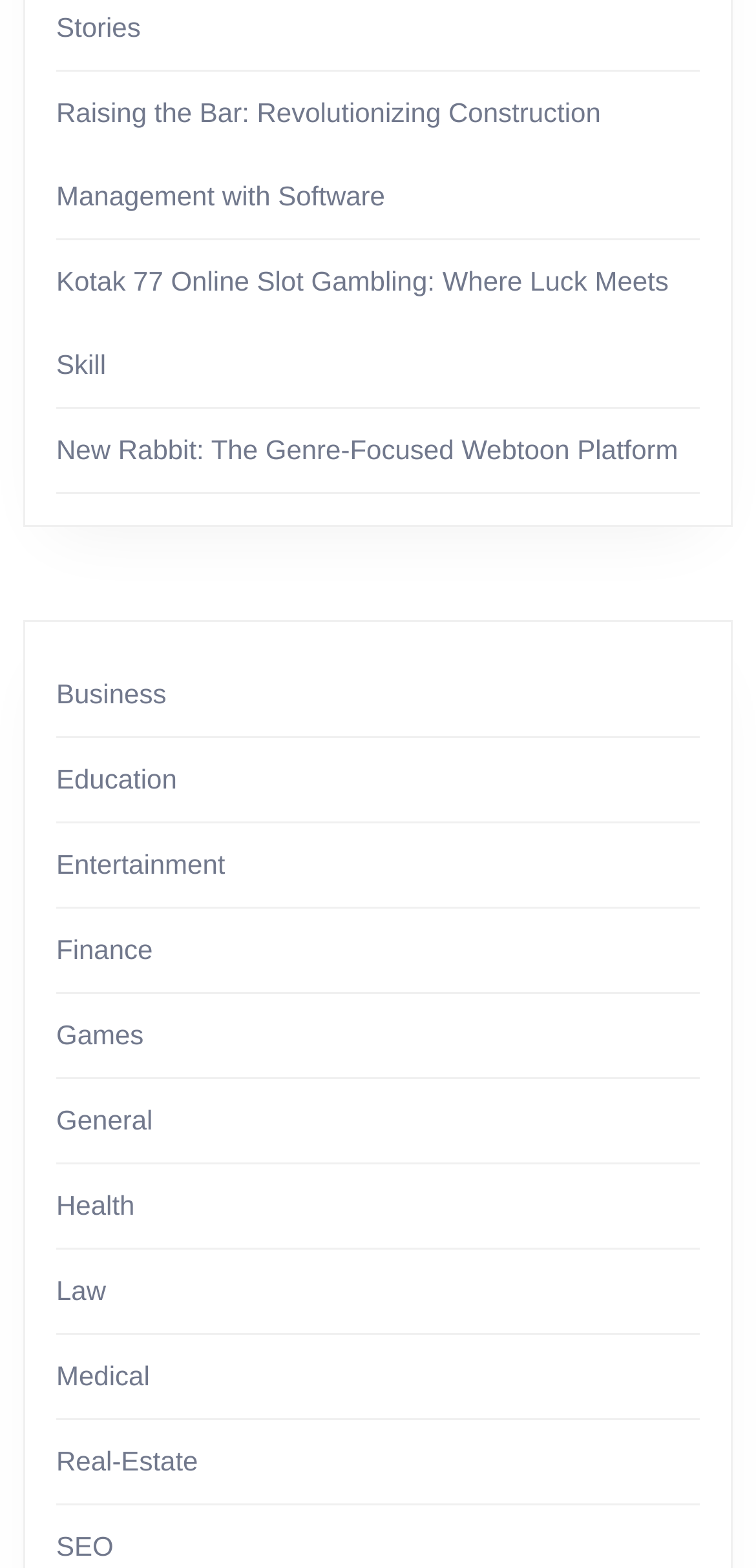Locate the bounding box coordinates of the UI element described by: "Medical". The bounding box coordinates should consist of four float numbers between 0 and 1, i.e., [left, top, right, bottom].

[0.074, 0.868, 0.198, 0.887]